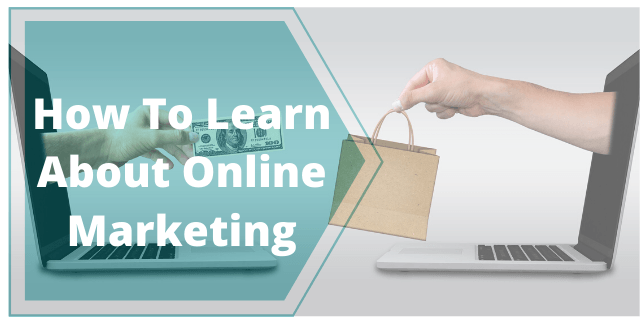Give a thorough explanation of the image.

The image depicts a conceptual illustration of online marketing, showcasing a hand holding cash reaching out from a laptop towards another hand that is extending a small shopping bag, symbolizing the transaction aspect of digital commerce. The main text overlay reads, "How To Learn About Online Marketing," presented in a bold, modern font to emphasize the theme of online business education. The color scheme is a blend of soft hues, providing a professional yet approachable aesthetic, complementing the message of guiding individuals in mastering online marketing strategies to effectively share their passions and products with the world.